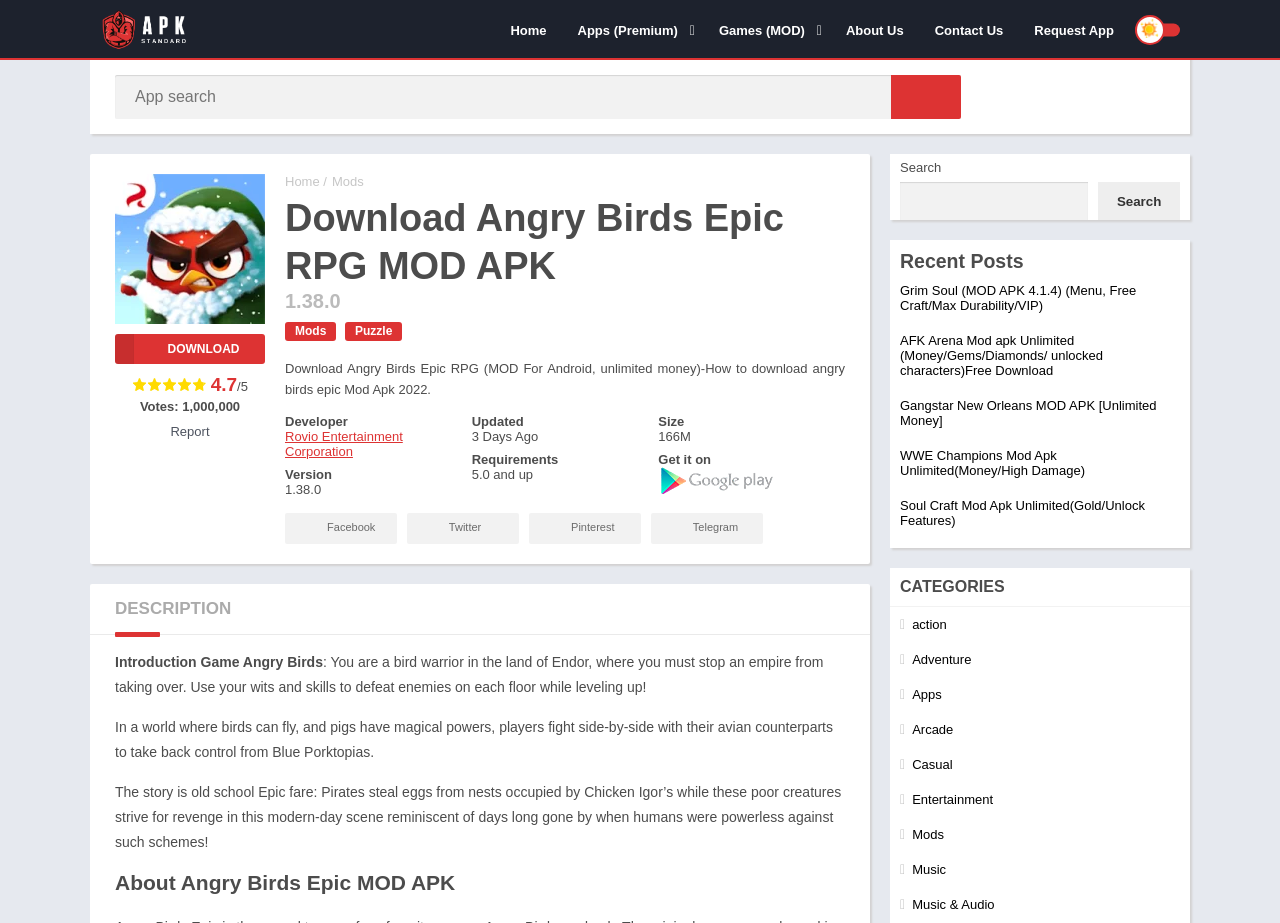What is the size of the game?
Refer to the image and give a detailed answer to the query.

The webpage provides information about the game's size, which is 166M, as indicated by the StaticText element '166M'.